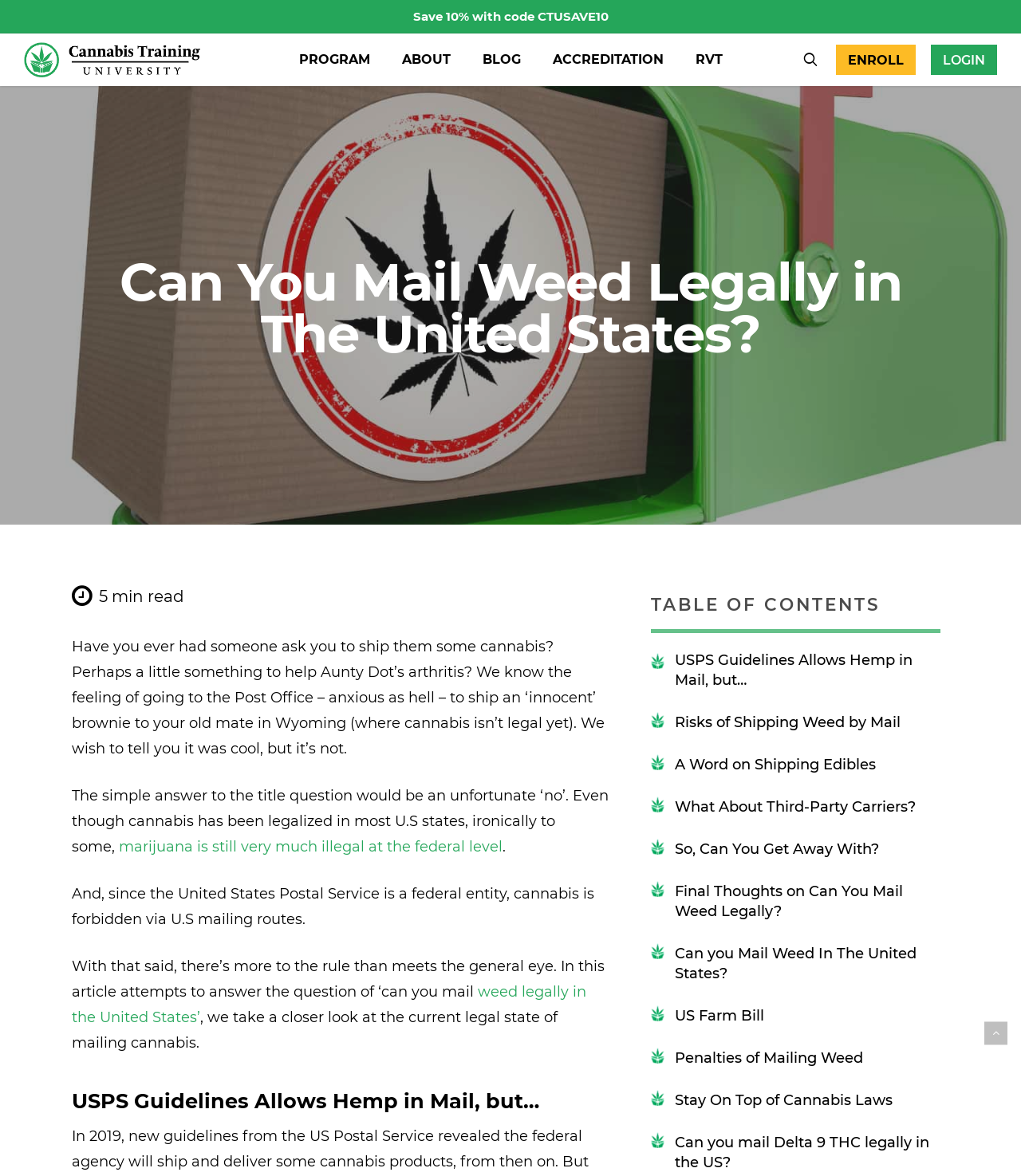Determine the bounding box coordinates for the area that needs to be clicked to fulfill this task: "Learn about 'USPS Guidelines Allows Hemp in Mail, but…'". The coordinates must be given as four float numbers between 0 and 1, i.e., [left, top, right, bottom].

[0.661, 0.546, 0.921, 0.594]